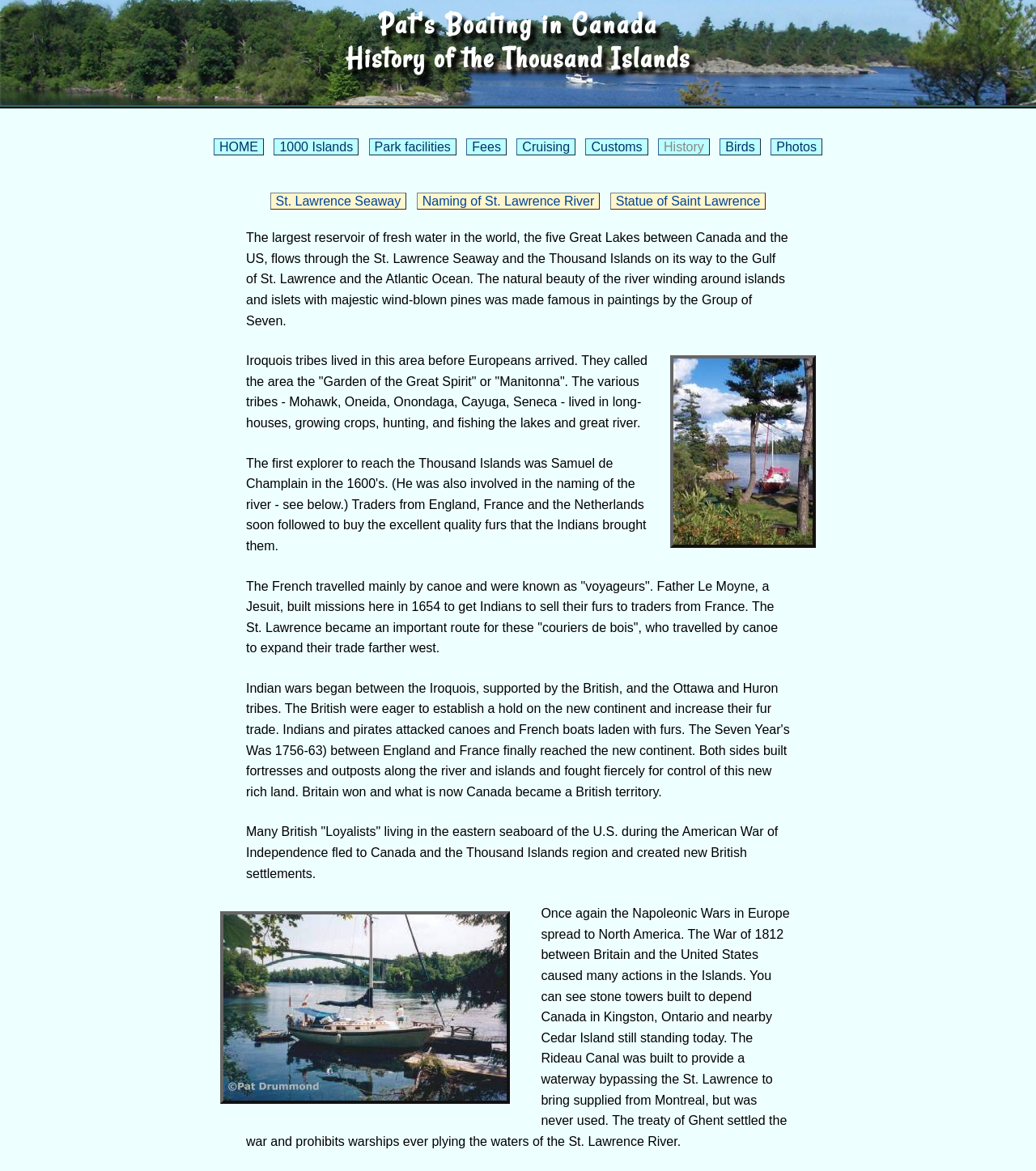What was the purpose of Father Le Moyne's missions?
Please ensure your answer to the question is detailed and covers all necessary aspects.

According to the text, 'Father Le Moyne, a Jesuit, built missions here in 1654 to get Indians to sell their furs to traders from France.'